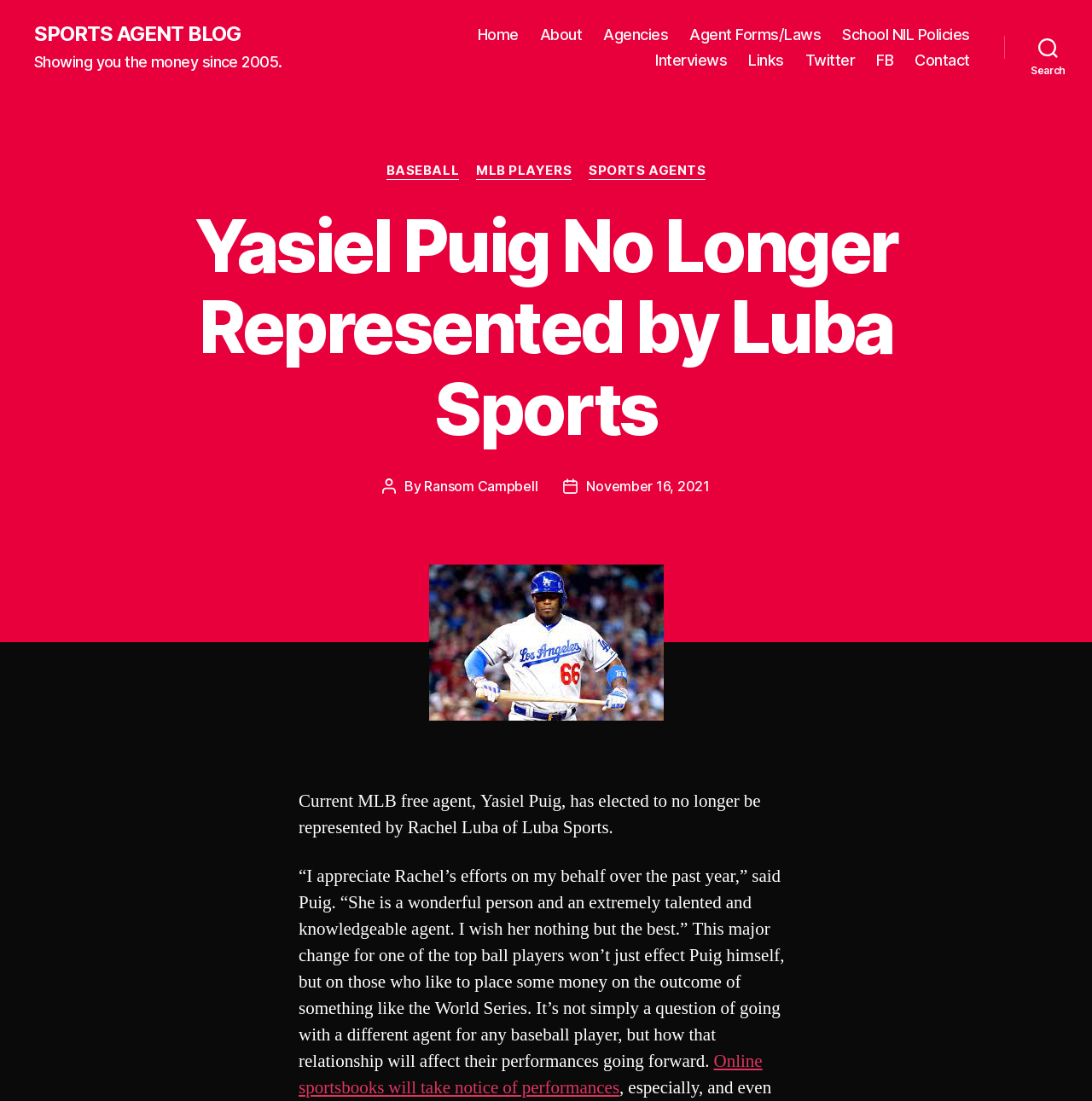Identify the main title of the webpage and generate its text content.

Yasiel Puig No Longer Represented by Luba Sports